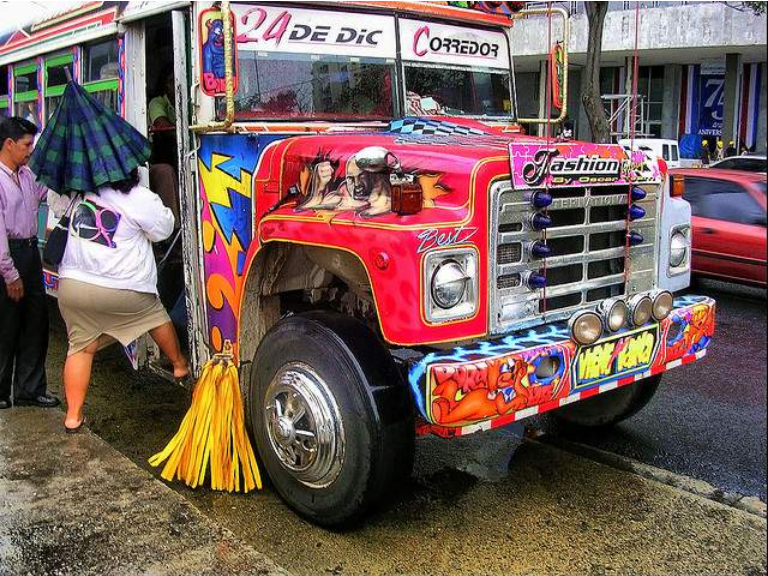Illustrate the image with a detailed and descriptive caption.

The image depicts a vibrant and eye-catching Diablo Rojo, a popular form of transportation in Panama City. This iconic bus features bold and colorful artwork across its exterior, showcasing eclectic designs and vibrant graffiti. In the foreground, a woman with an umbrella is in the process of boarding the bus, her foot lifted to step onto the vehicle. The bus's front prominently displays its name, "Fashion," along with several ornaments and decorative lights that give it a unique character. The surrounding scene captures the lively atmosphere of city life, highlighting the bus as a significant and affordable means of transit that connects locals and visitors alike to various destinations within the bustling capital.